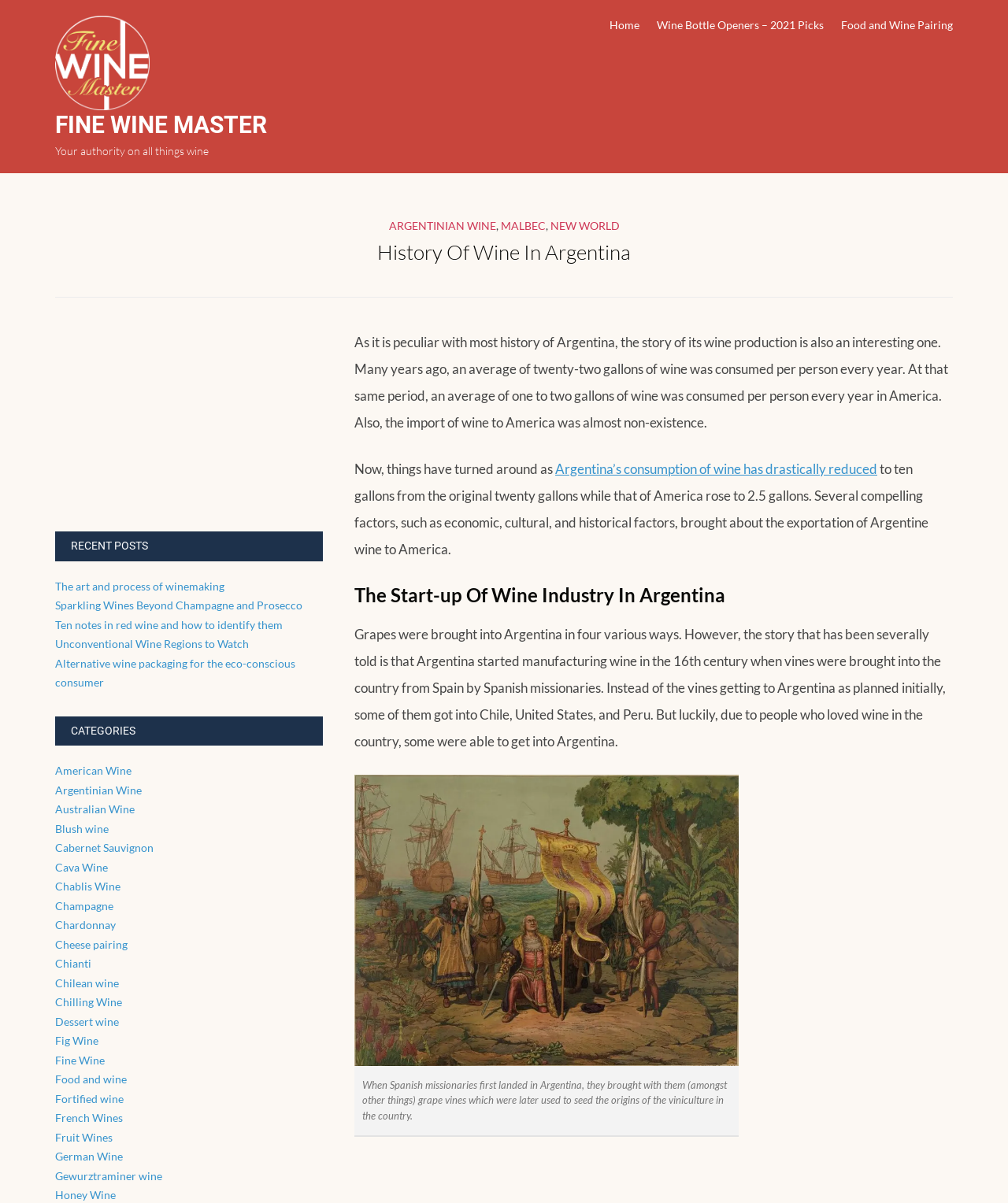Summarize the contents and layout of the webpage in detail.

The webpage is about the history of wine in Argentina, specifically focusing on the story of its wine production. At the top, there is a logo of Fine Wine Master, accompanied by an image and a link to the website. Below the logo, there is a brief description of the website, stating that it is an authority on all things wine.

The main content of the webpage is divided into sections. The first section has a heading "History Of Wine In Argentina" and provides an introduction to the history of wine production in Argentina. The text explains that many years ago, an average of twenty-two gallons of wine was consumed per person every year in Argentina, which is significantly higher than the average consumption in America at that time.

The next section is titled "The Start-up Of Wine Industry In Argentina" and describes how grapes were brought into Argentina in the 16th century by Spanish missionaries. The section includes an image of Spanish missionaries landing in Argentina, accompanied by a caption that explains the significance of the event.

Below the main content, there are several links to recent posts, including articles about winemaking, sparkling wines, and wine regions. There is also a section titled "CATEGORIES" that lists various types of wine, including American Wine, Argentinian Wine, Australian Wine, and many others.

On the top right side of the webpage, there are links to the website's homepage, as well as links to other articles about wine bottle openers and food and wine pairing. Overall, the webpage provides a wealth of information about the history of wine in Argentina and offers resources for those interested in learning more about wine.